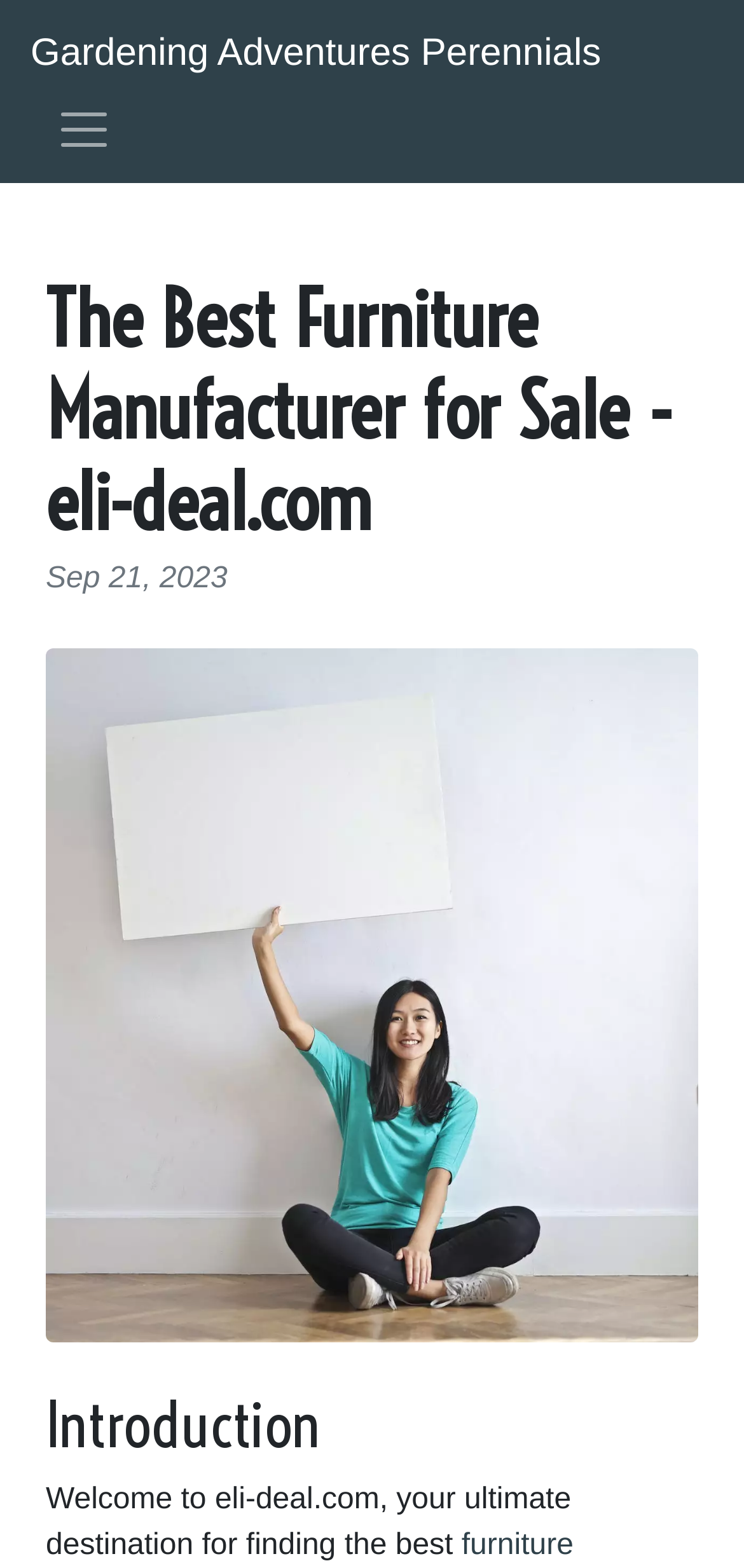How many columns does the header section have?
Based on the image, respond with a single word or phrase.

One